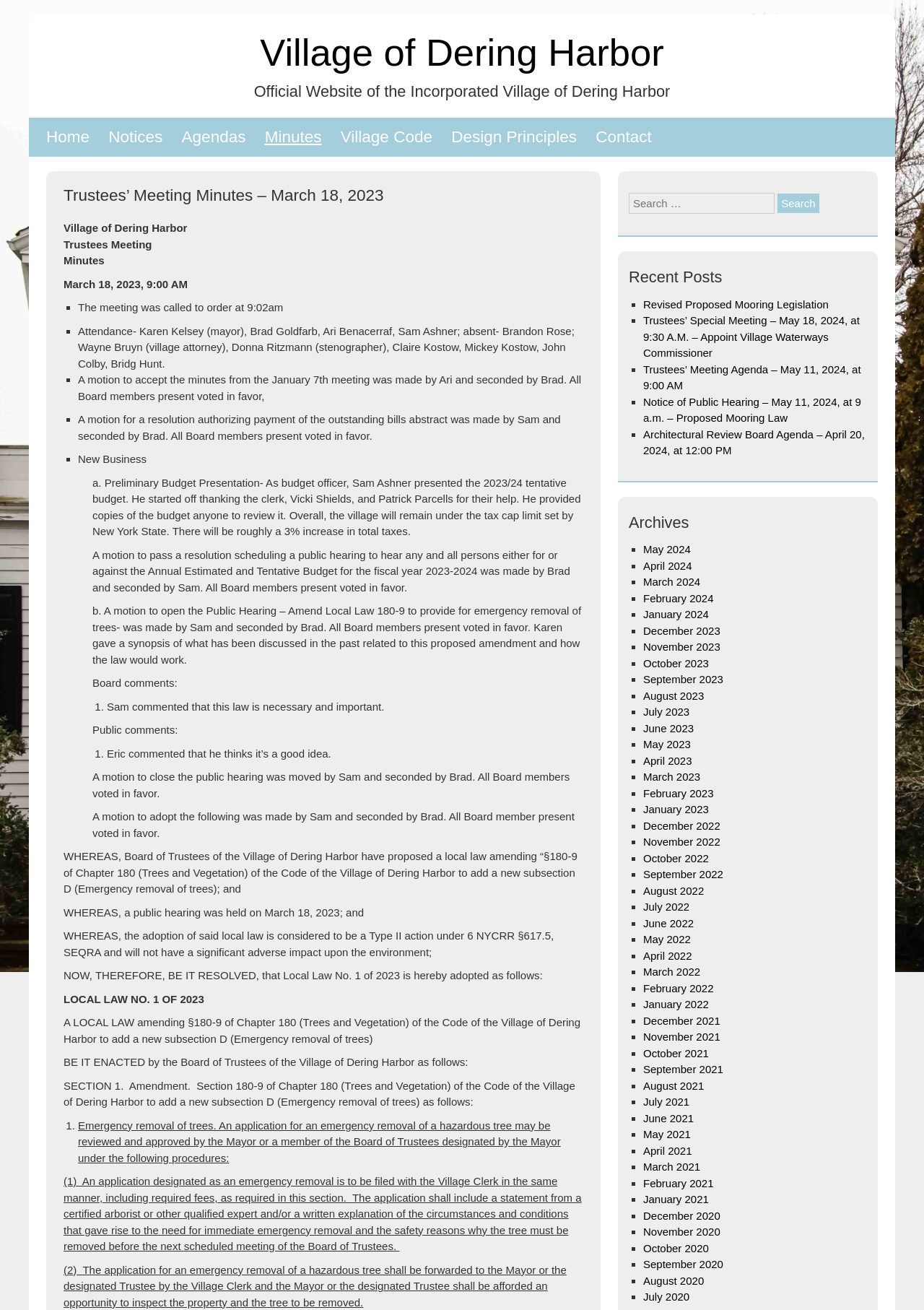Please mark the clickable region by giving the bounding box coordinates needed to complete this instruction: "Read Trustees’ Meeting Minutes – March 18, 2023".

[0.069, 0.142, 0.631, 0.157]